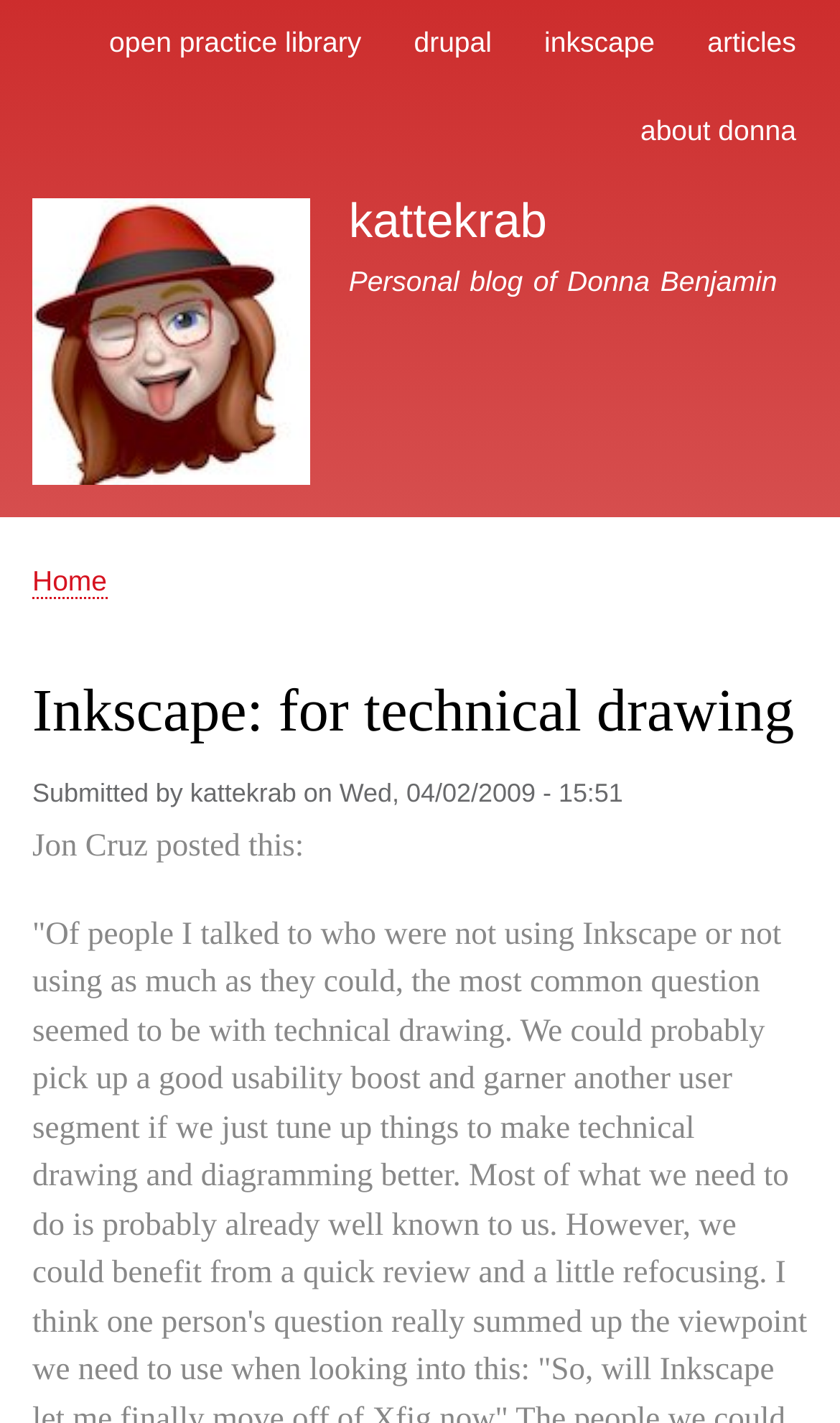Respond concisely with one word or phrase to the following query:
How many navigation links are in the main navigation?

5